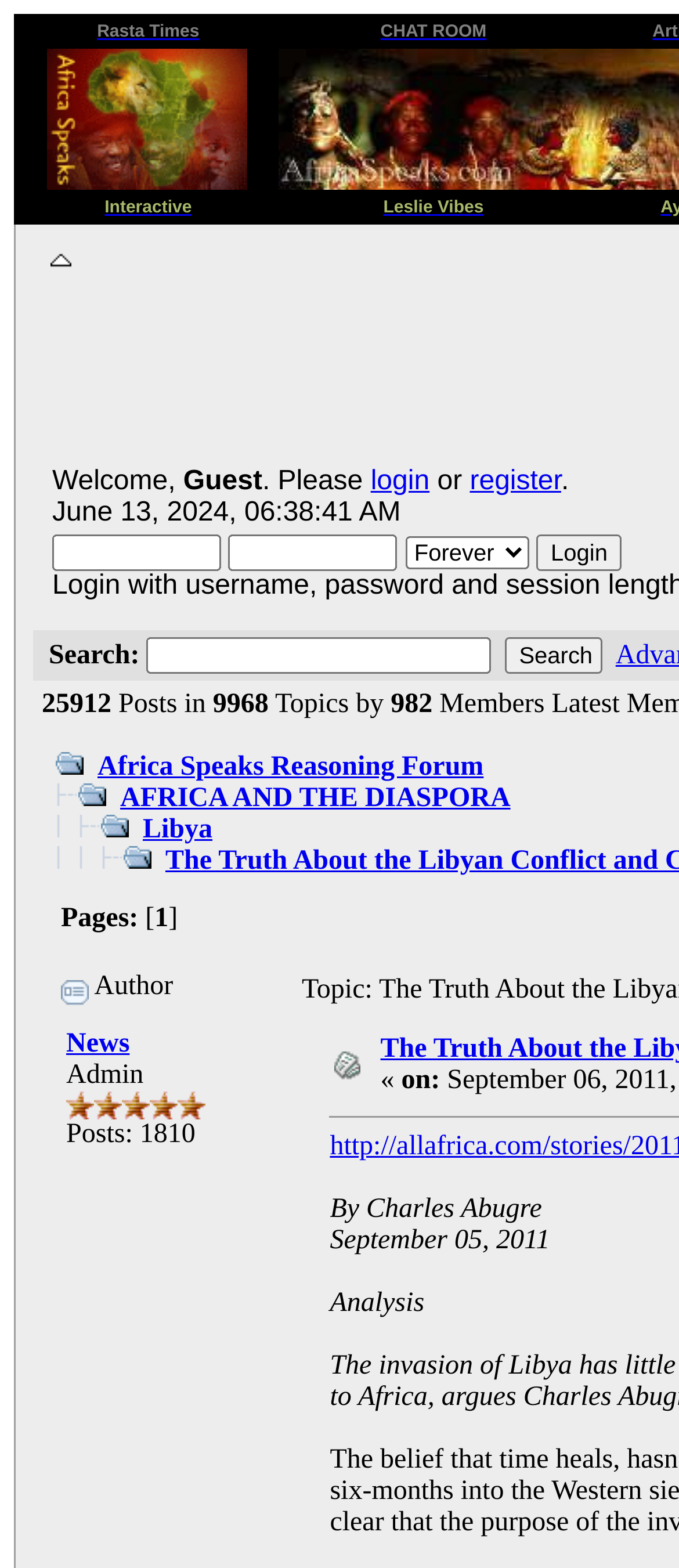Please identify the bounding box coordinates of the region to click in order to complete the task: "Click on the 'Rasta Times' link". The coordinates must be four float numbers between 0 and 1, specified as [left, top, right, bottom].

[0.143, 0.008, 0.294, 0.027]